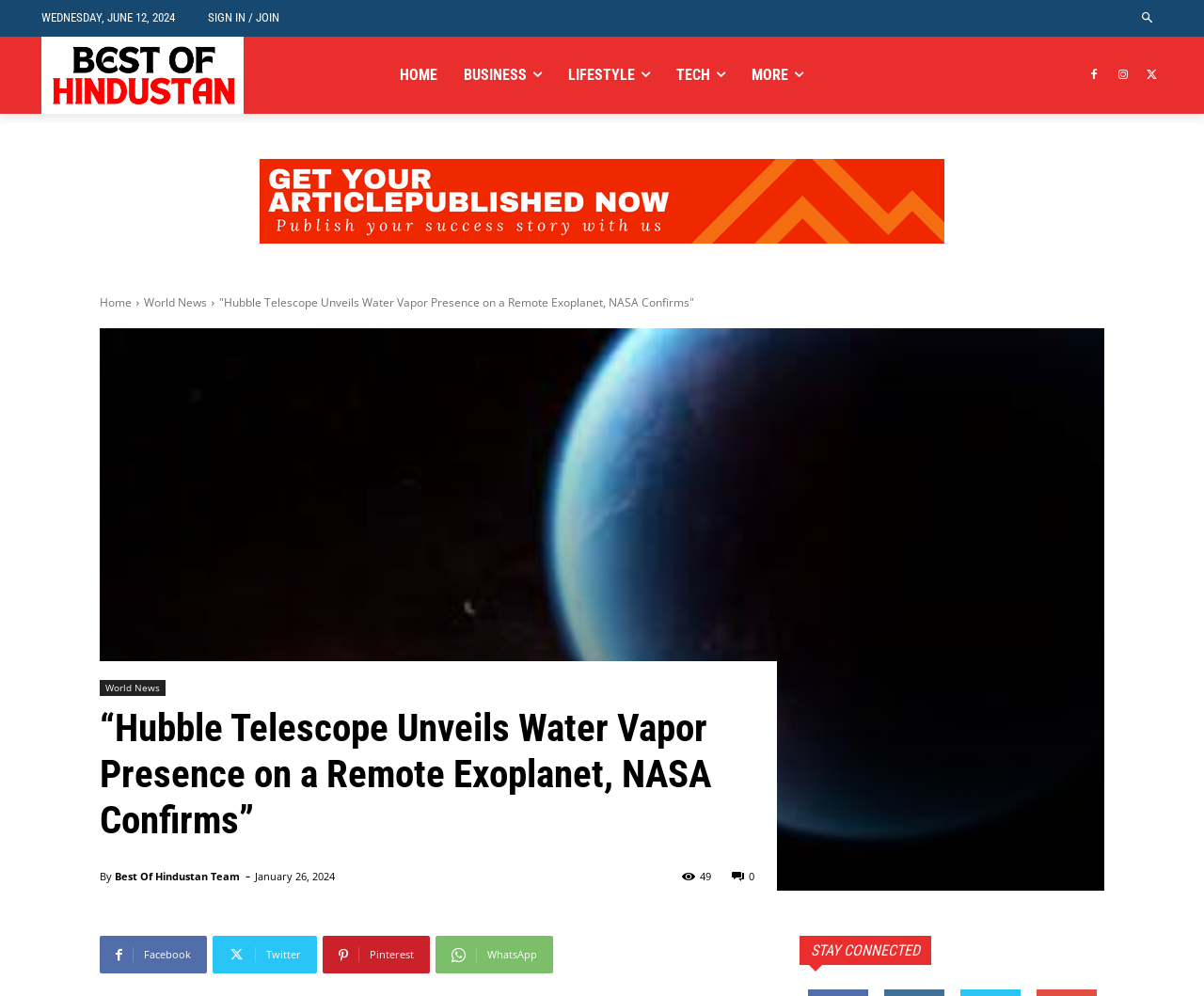What is the author of the article?
Make sure to answer the question with a detailed and comprehensive explanation.

I found the author of the article by looking at the bottom of the webpage, where it says 'By Best Of Hindustan Team'.